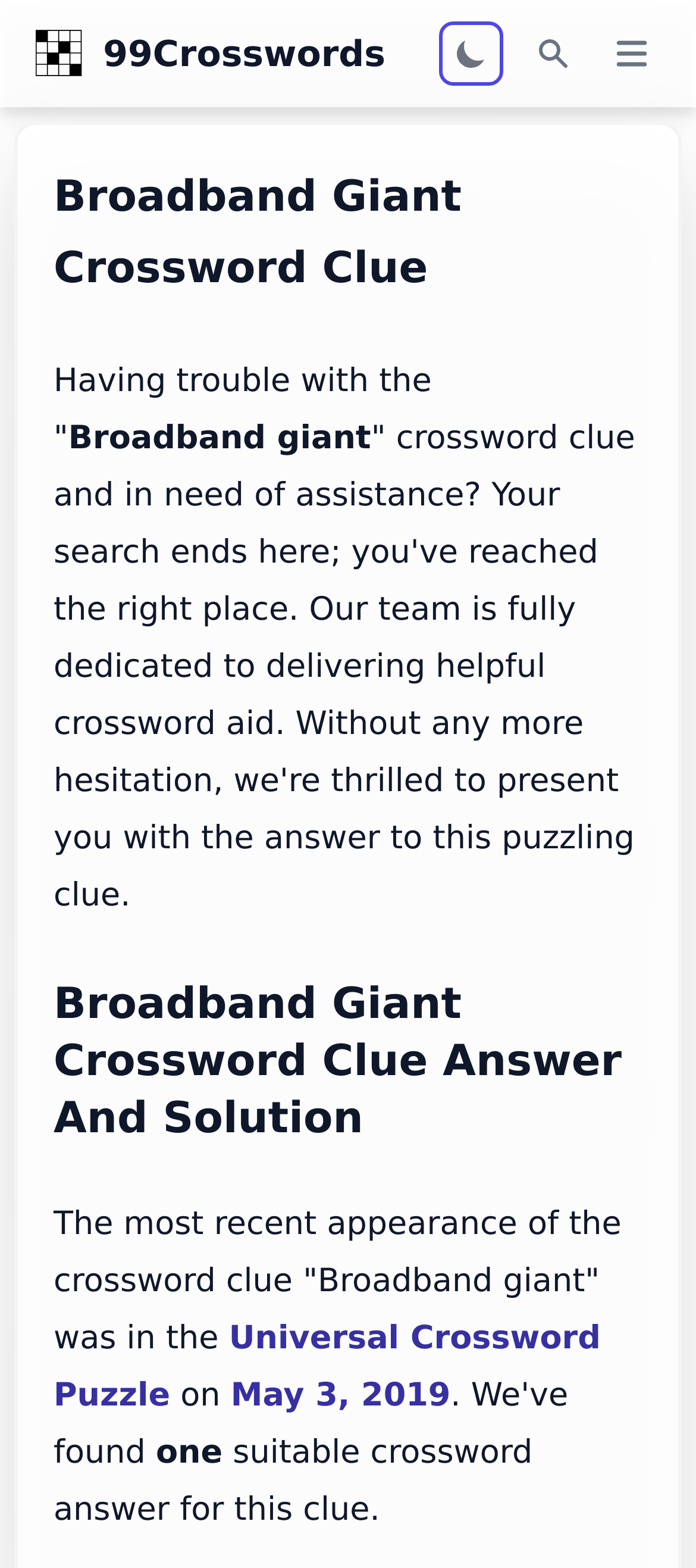Find the headline of the webpage and generate its text content.

Broadband Giant Crossword Clue